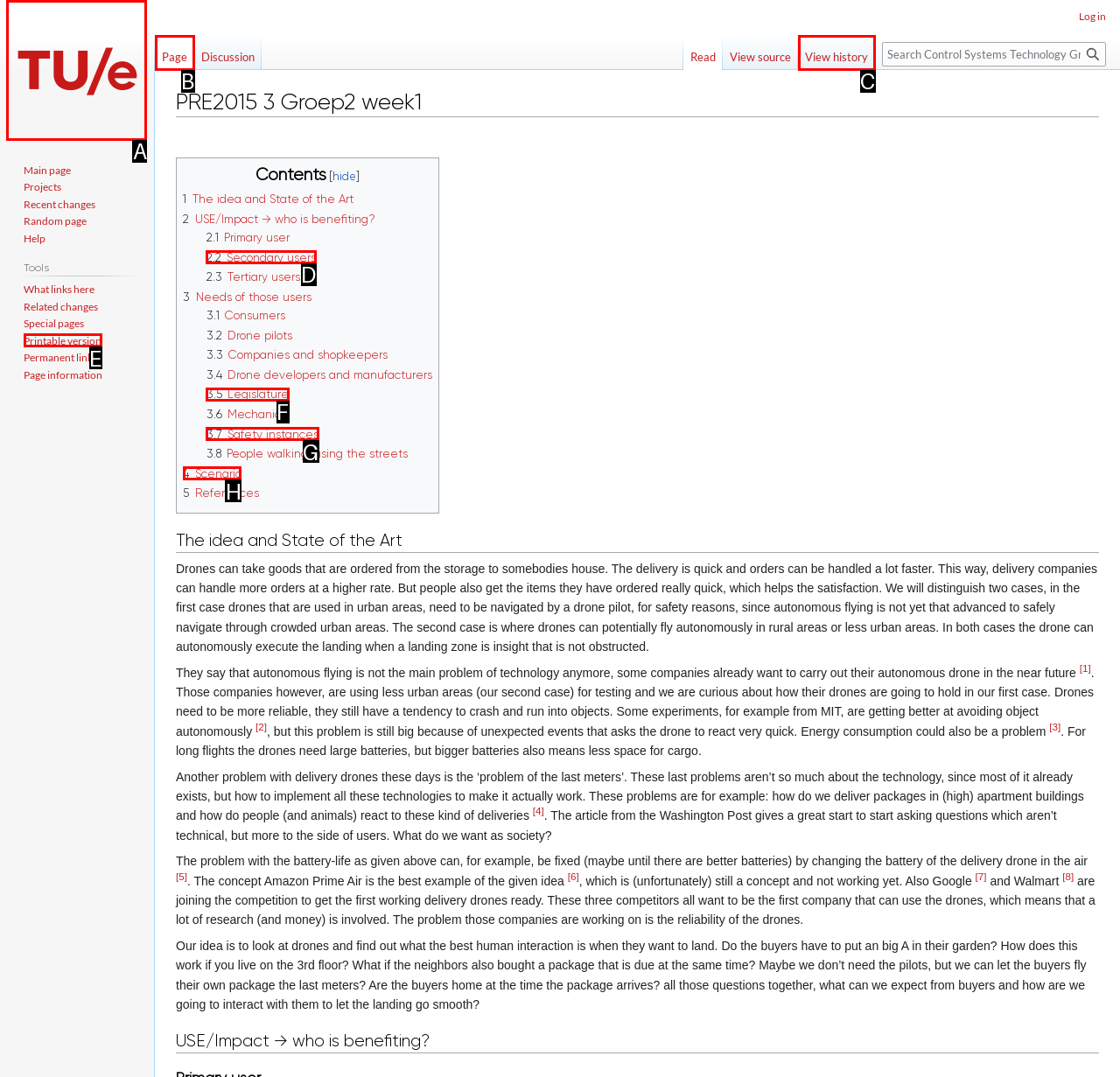Indicate which UI element needs to be clicked to fulfill the task: View the main page
Answer with the letter of the chosen option from the available choices directly.

A